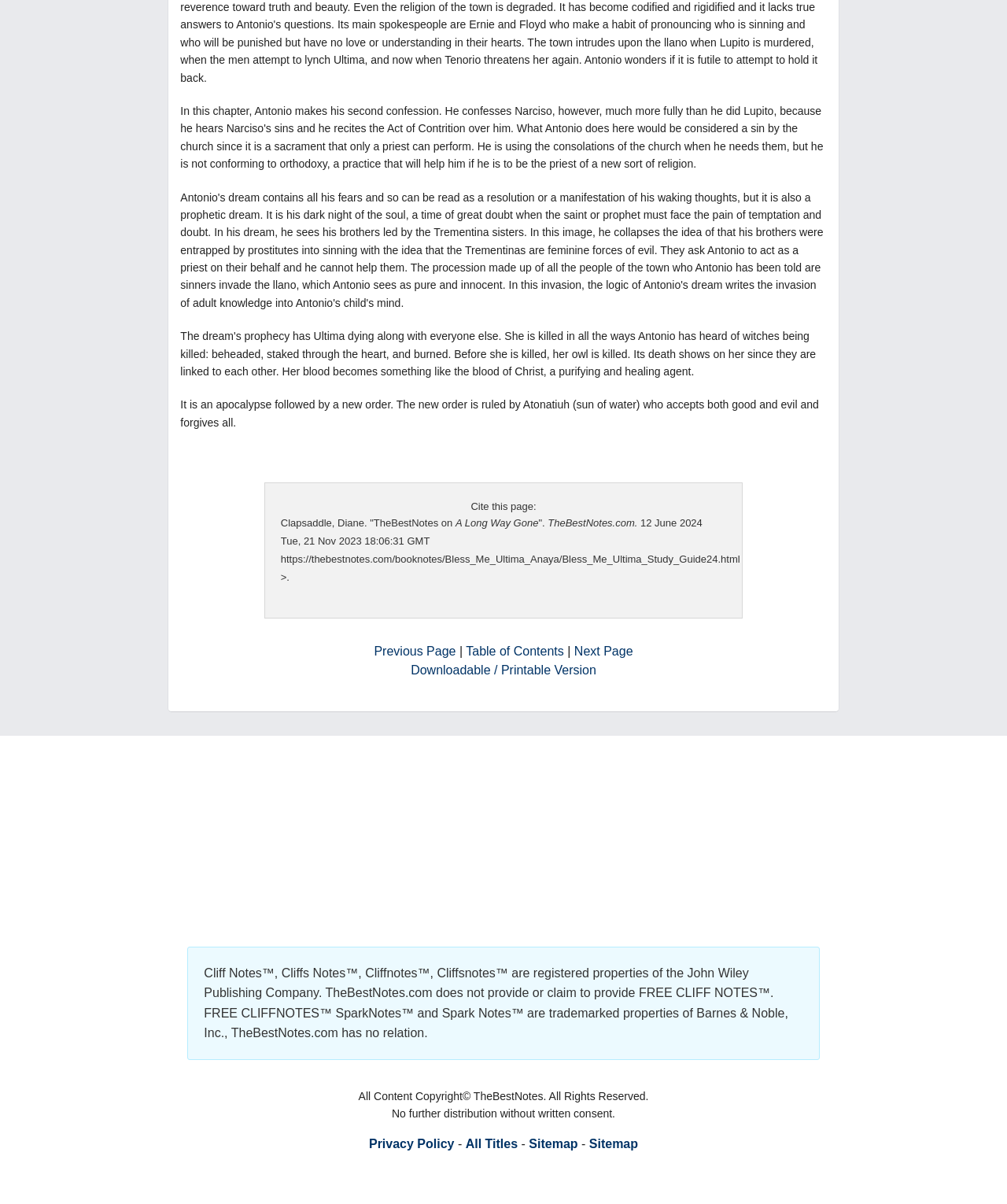Please identify the bounding box coordinates of the clickable area that will allow you to execute the instruction: "Click on 'Previous Page'".

[0.371, 0.535, 0.453, 0.546]